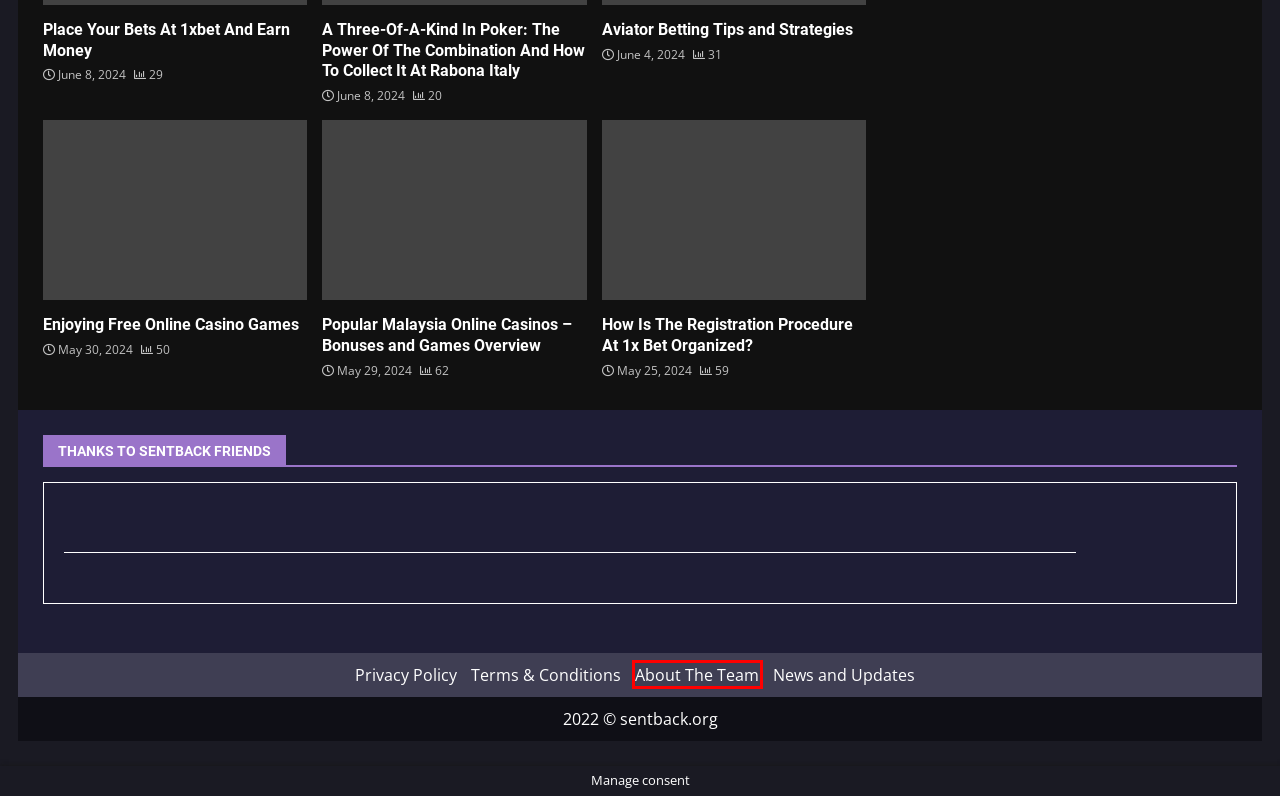Observe the provided screenshot of a webpage with a red bounding box around a specific UI element. Choose the webpage description that best fits the new webpage after you click on the highlighted element. These are your options:
A. £2 deposit casino UK | Best 2 pound deposit casino 2024
B. Casino Utan Bankid 🎖️ Bästa Casinon Utan BankID
C. About The Team - SentBack
D. Casinos not on Gamstop ᐅ Best UK Non GamStop Casinos 2024
E. Devices - Gadgets - SentBack
F. Terms & Conditions - SentBack
G. Privacy Policy - SentBack
H. New Casino Sites in UK - New online casinos for British

C